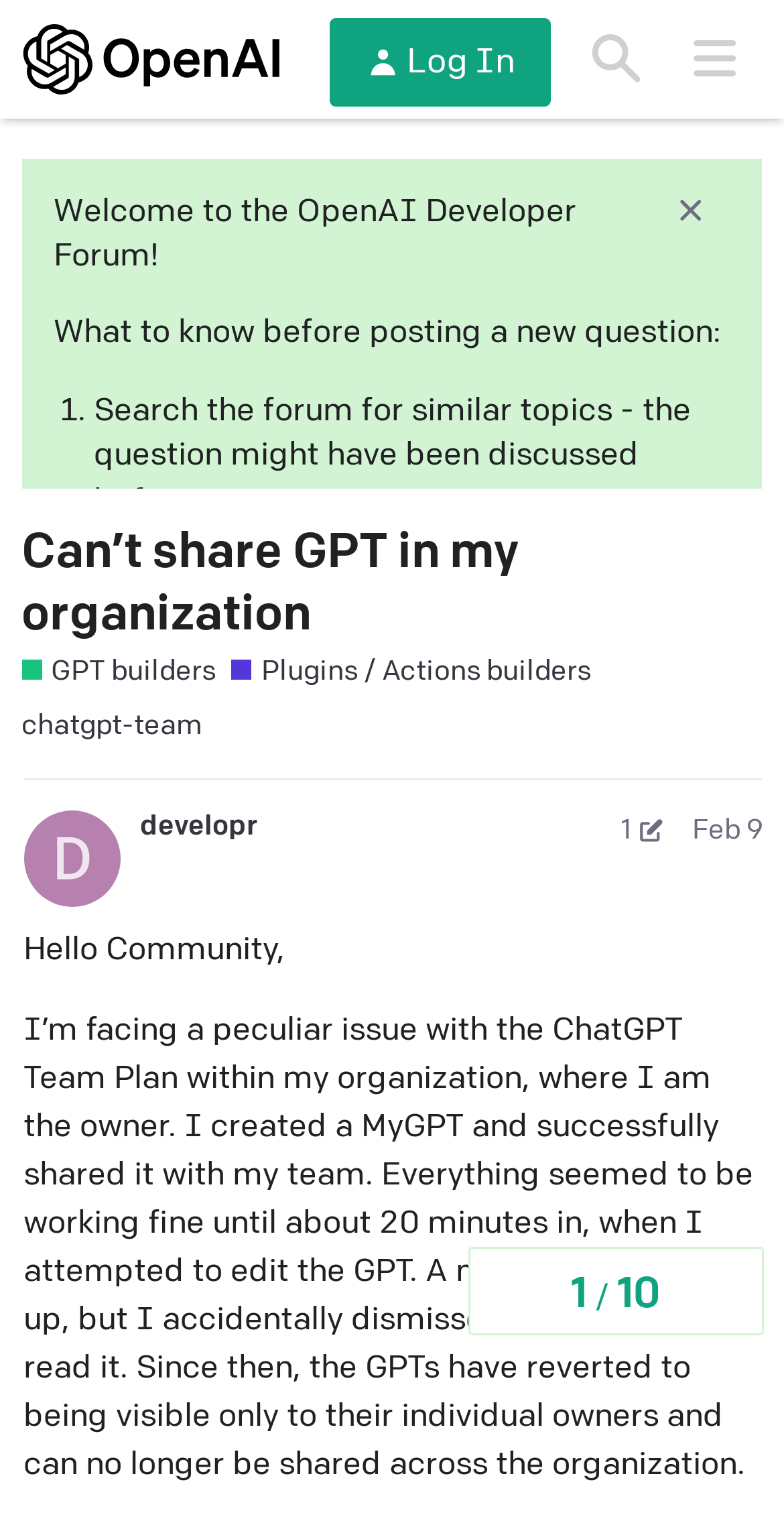Locate the bounding box coordinates of the clickable region necessary to complete the following instruction: "Log in to the forum". Provide the coordinates in the format of four float numbers between 0 and 1, i.e., [left, top, right, bottom].

[0.421, 0.012, 0.704, 0.069]